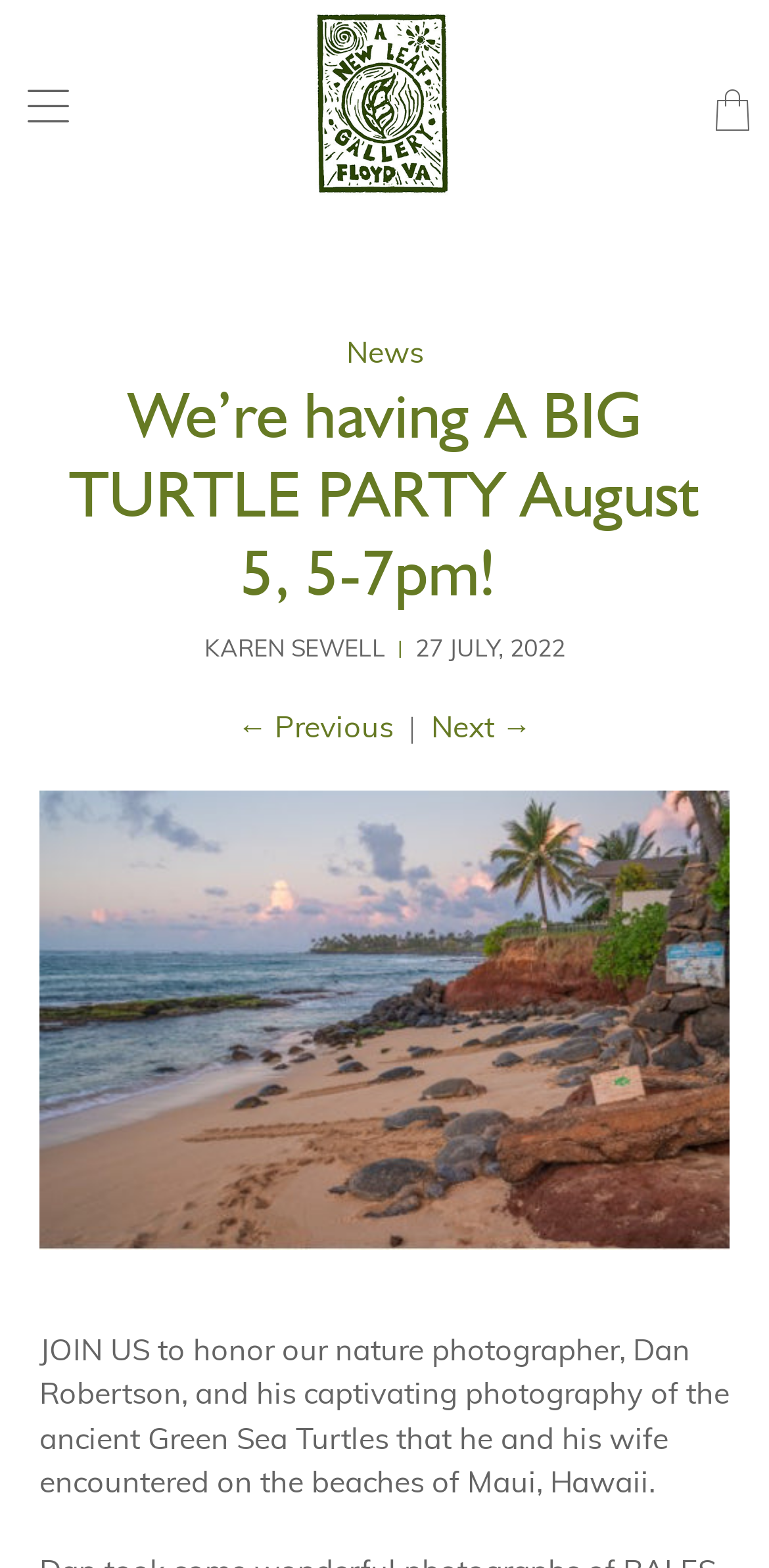Bounding box coordinates must be specified in the format (top-left x, top-left y, bottom-right x, bottom-right y). All values should be floating point numbers between 0 and 1. What are the bounding box coordinates of the UI element described as: News

[0.45, 0.212, 0.55, 0.236]